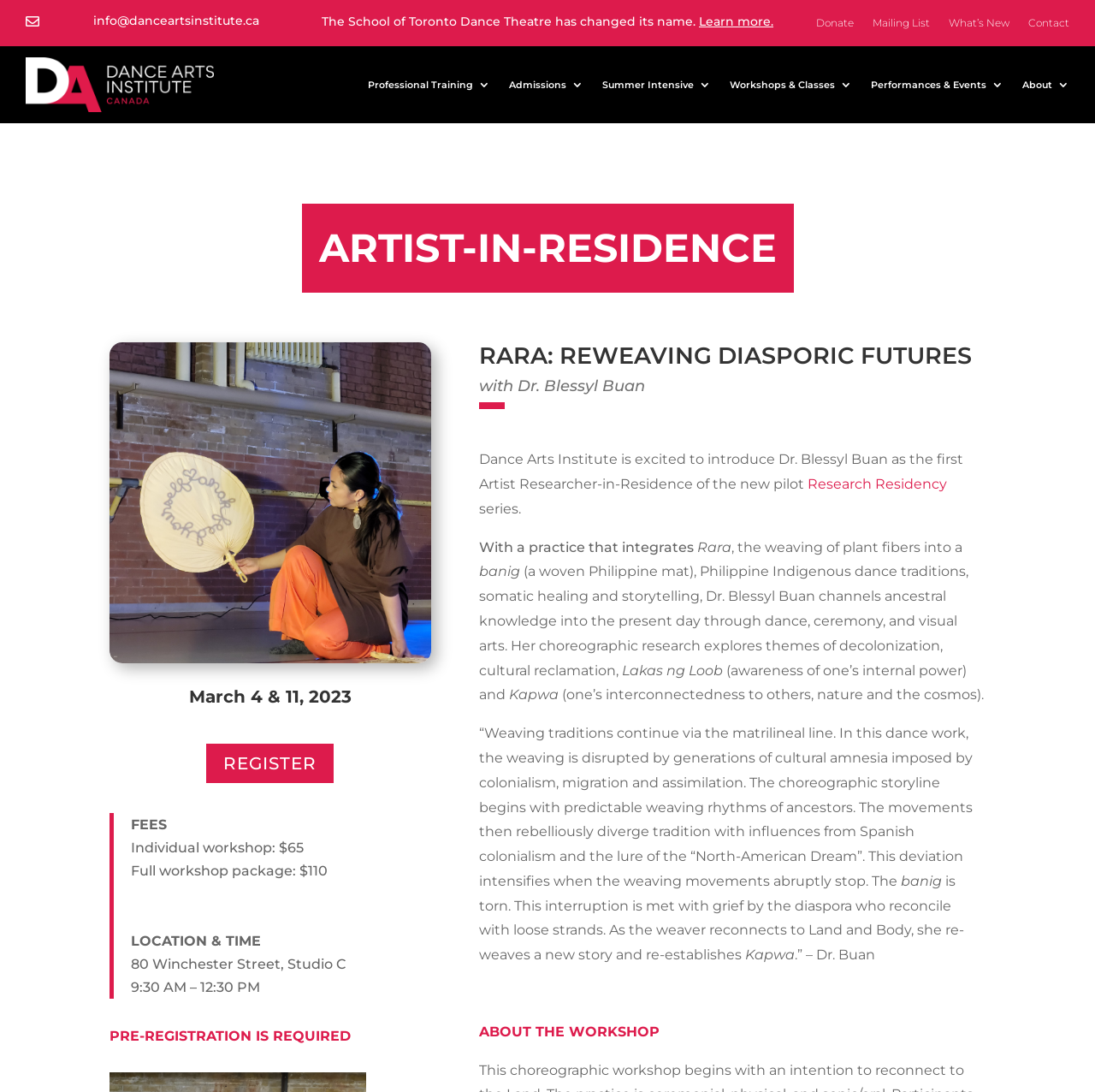Find the bounding box coordinates for the area you need to click to carry out the instruction: "Check the 'Workshops & Classes' page". The coordinates should be four float numbers between 0 and 1, indicated as [left, top, right, bottom].

[0.666, 0.048, 0.778, 0.107]